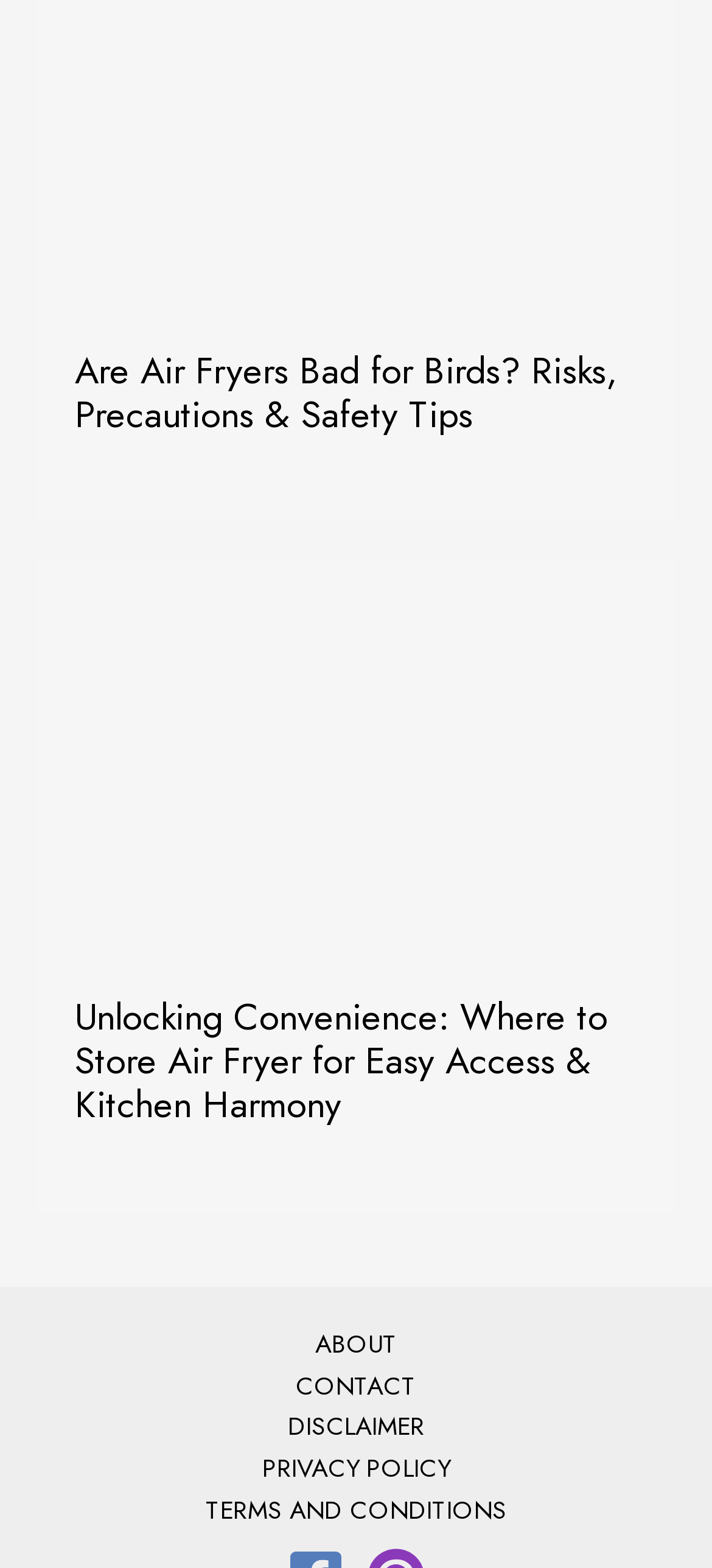What is the title of the second article?
Based on the image, answer the question with as much detail as possible.

The second article's heading is 'Unlocking Convenience: Where to Store Air Fryer for Easy Access & Kitchen Harmony', which suggests that the title is 'Unlocking Convenience'.